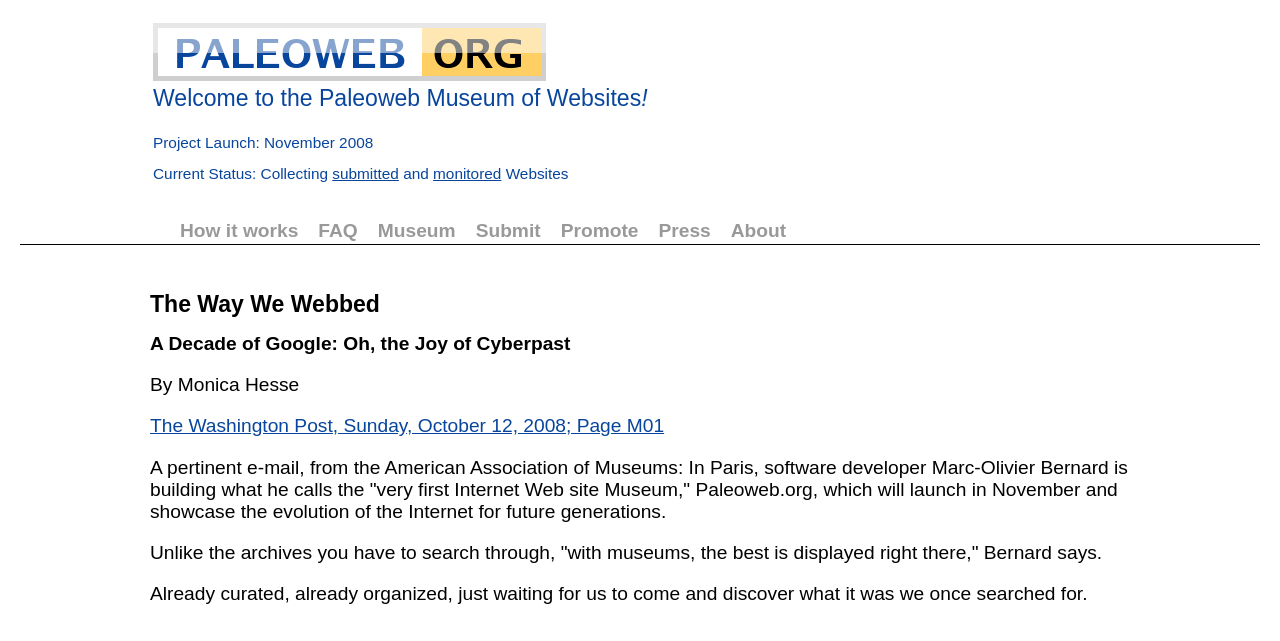What is the current status of the project?
Provide a detailed answer to the question, using the image to inform your response.

The current status of the project can be found in the welcome message, which states 'Project Launch: November 2008 Current Status: Collecting submitted and monitored Websites'.